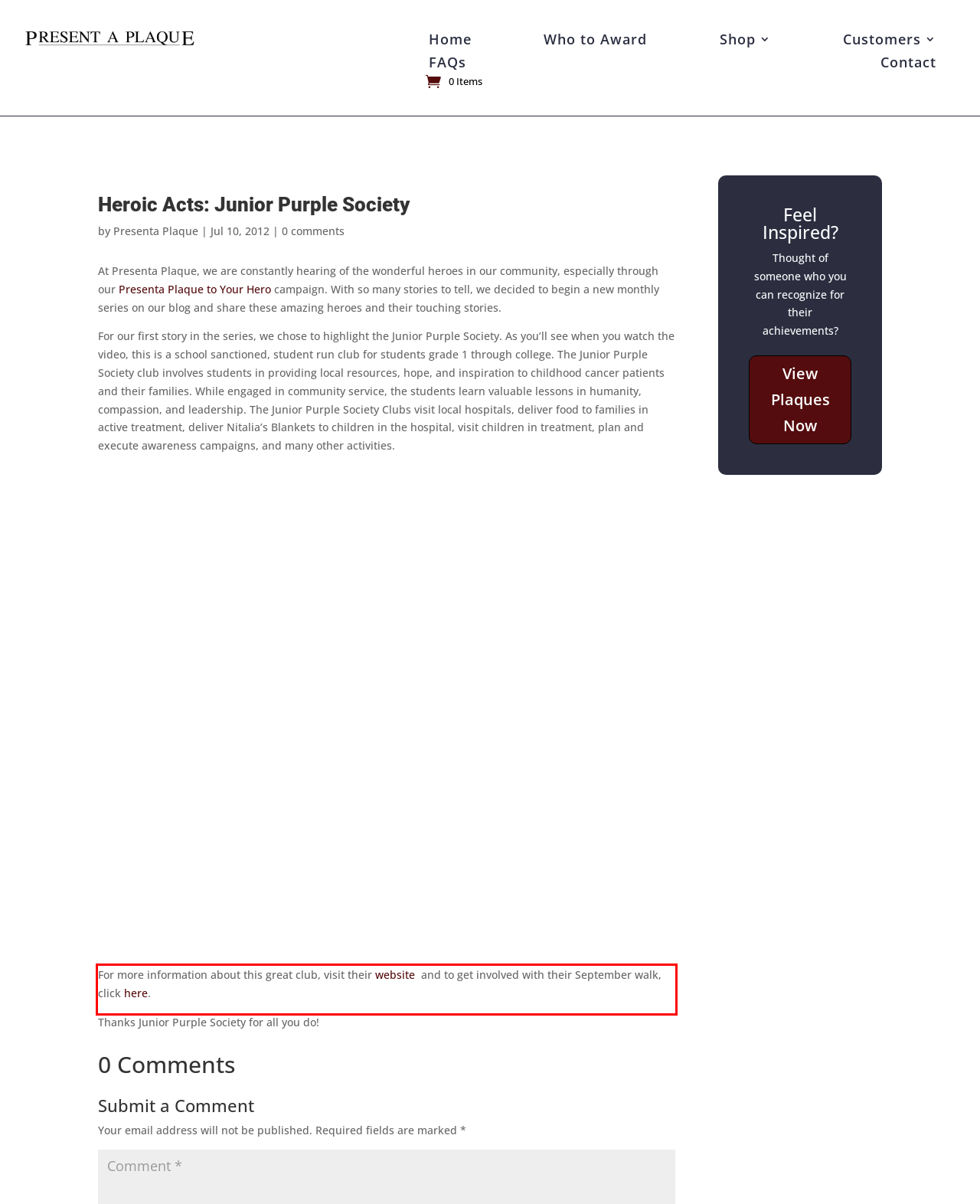Identify the red bounding box in the webpage screenshot and perform OCR to generate the text content enclosed.

For more information about this great club, visit their website and to get involved with their September walk, click here.